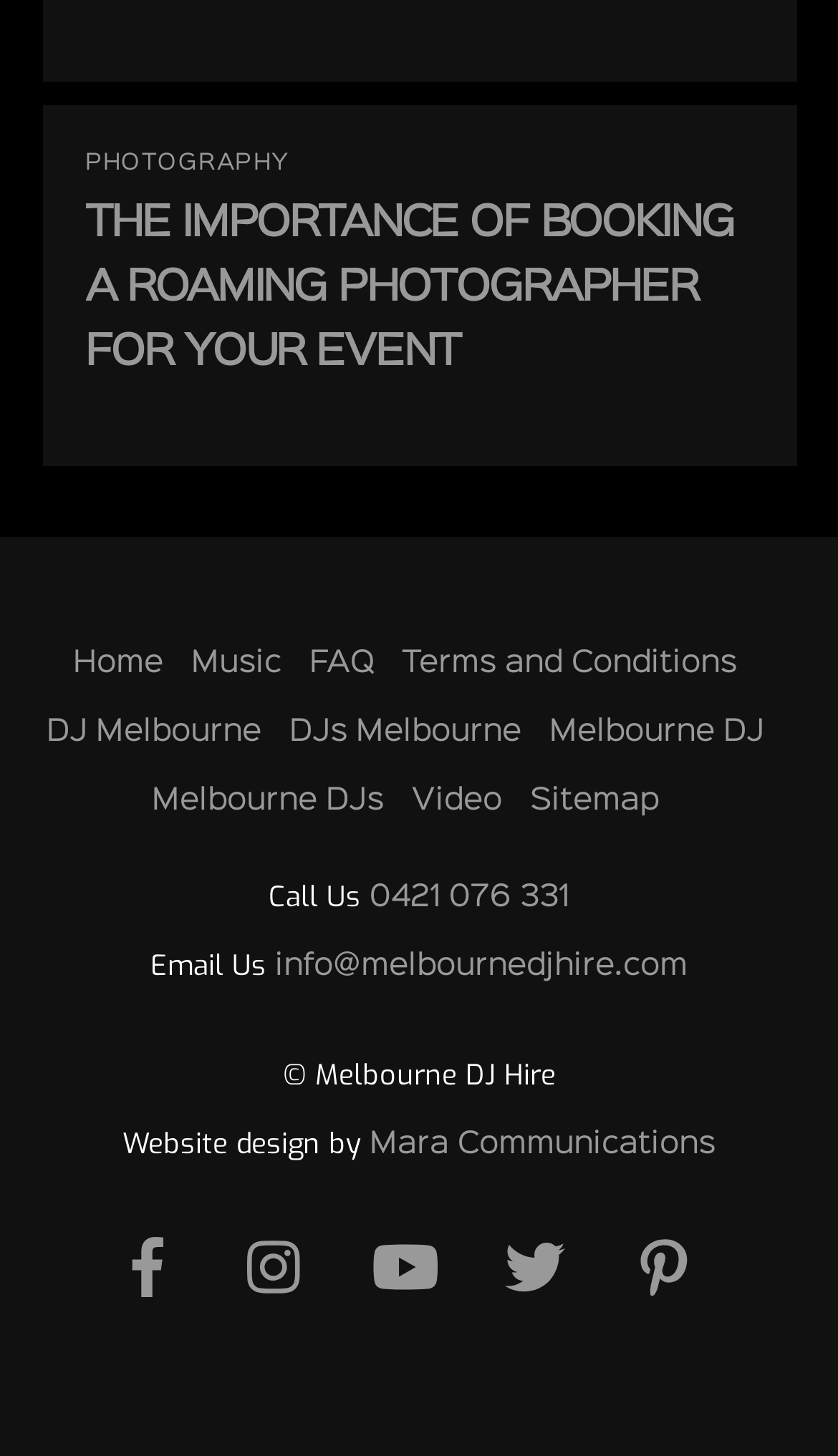Who designed the website?
Based on the image, please offer an in-depth response to the question.

The webpage has a text 'Website design by' followed by a link 'Mara Communications', which suggests that Mara Communications designed the website.